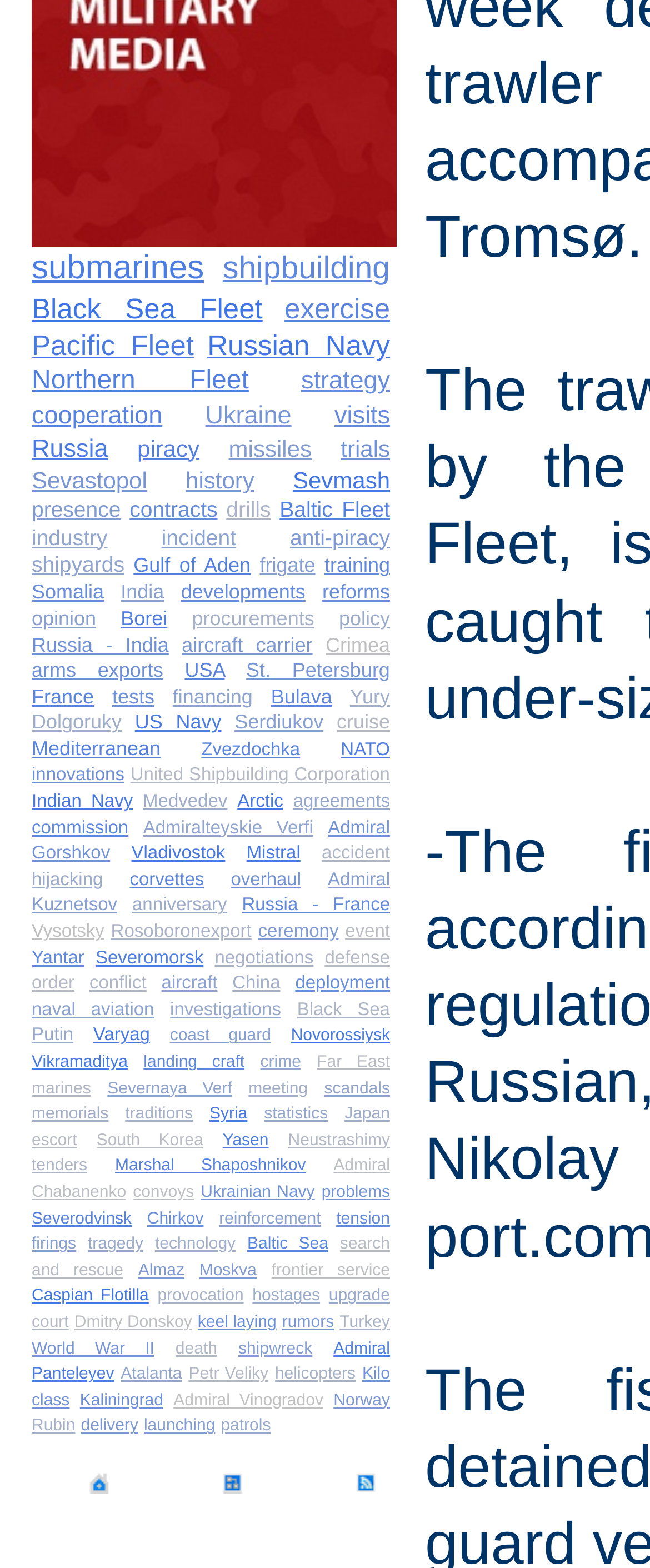Identify the bounding box for the UI element specified in this description: "parent_node: History of votings". The coordinates must be four float numbers between 0 and 1, formatted as [left, top, right, bottom].

[0.049, 0.146, 0.61, 0.161]